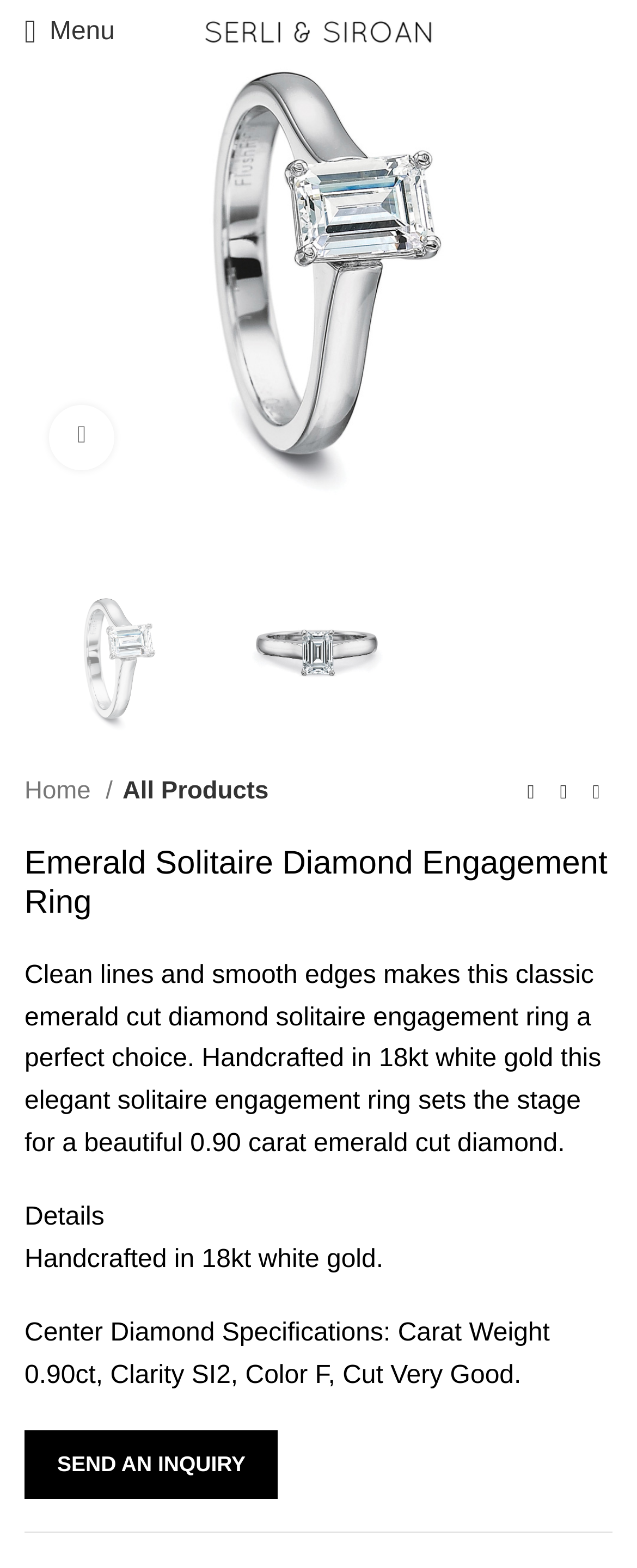Give a detailed overview of the webpage's appearance and contents.

This webpage is about an Emerald Solitaire Diamond Engagement Ring from Serli and Siroan. At the top left corner, there is a link to open the mobile menu, accompanied by a "Menu" text. Next to it, on the top center, is the logo of Serli and Siroan, which is an image with a link to the website's homepage.

Below the logo, there is a large figure that takes up most of the page, which appears to be an image of the engagement ring. Within this figure, there is a smaller figure that contains a link to enlarge the image. 

On the top right corner, there are navigation links, including "Home /" and "All Products", which form a breadcrumb trail. Next to these links, there are three links to navigate through products: "Previous product", "Next product", and an icon link.

The main content of the page starts with a heading that reads "Emerald Solitaire Diamond Engagement Ring". Below the heading, there is a descriptive paragraph that explains the features of the ring, including its classic emerald cut diamond solitaire design, 18kt white gold material, and 0.90 carat emerald cut diamond.

Following the descriptive paragraph, there are several sections of text that provide details about the ring. The first section is titled "Details", and the subsequent sections list the specifications of the ring, including its material, center diamond specifications, and more.

At the bottom of the page, there is a call-to-action link that reads "SEND AN INQUIRY".